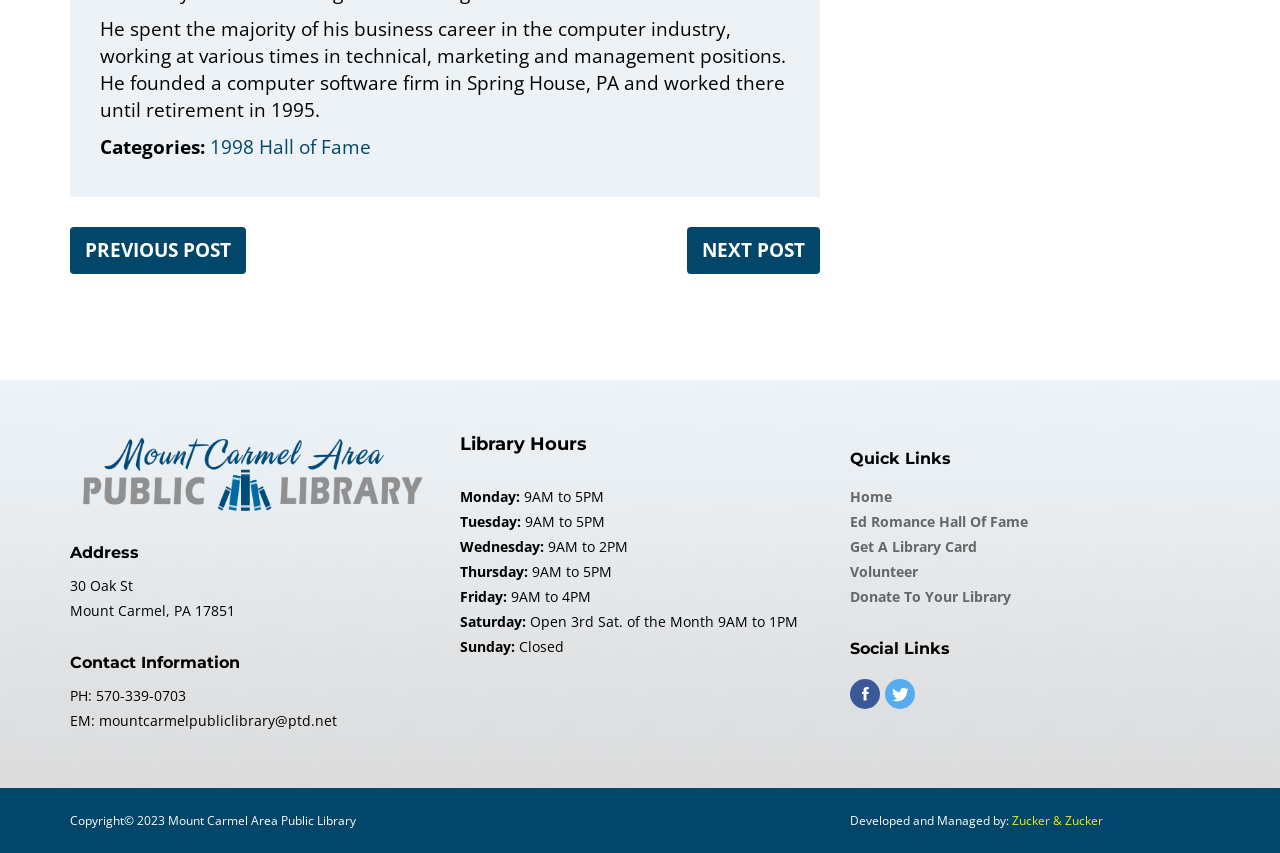Please locate the bounding box coordinates for the element that should be clicked to achieve the following instruction: "Check the 'OVER-THE-TIRE TRACKS (OTT)' option". Ensure the coordinates are given as four float numbers between 0 and 1, i.e., [left, top, right, bottom].

None